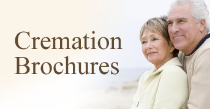Describe in detail everything you see in the image.

The image features a warm and comforting portrayal of an elderly couple, highlighting their close bond. Positioned against a serene beach backdrop, the couple appears to be engaged in a reflective moment, embodying themes of companionship and support during life's challenging times. Accompanying the visual is the text "Cremation Brochures," suggesting a focus on resources available for grieving families. These brochures likely provide essential information and guidance related to cremation services, emphasizing the importance of thoughtful planning and personalized memorial options. The image and text together convey a message of care and understanding, resonating with those seeking assistance in honoring their loved ones.